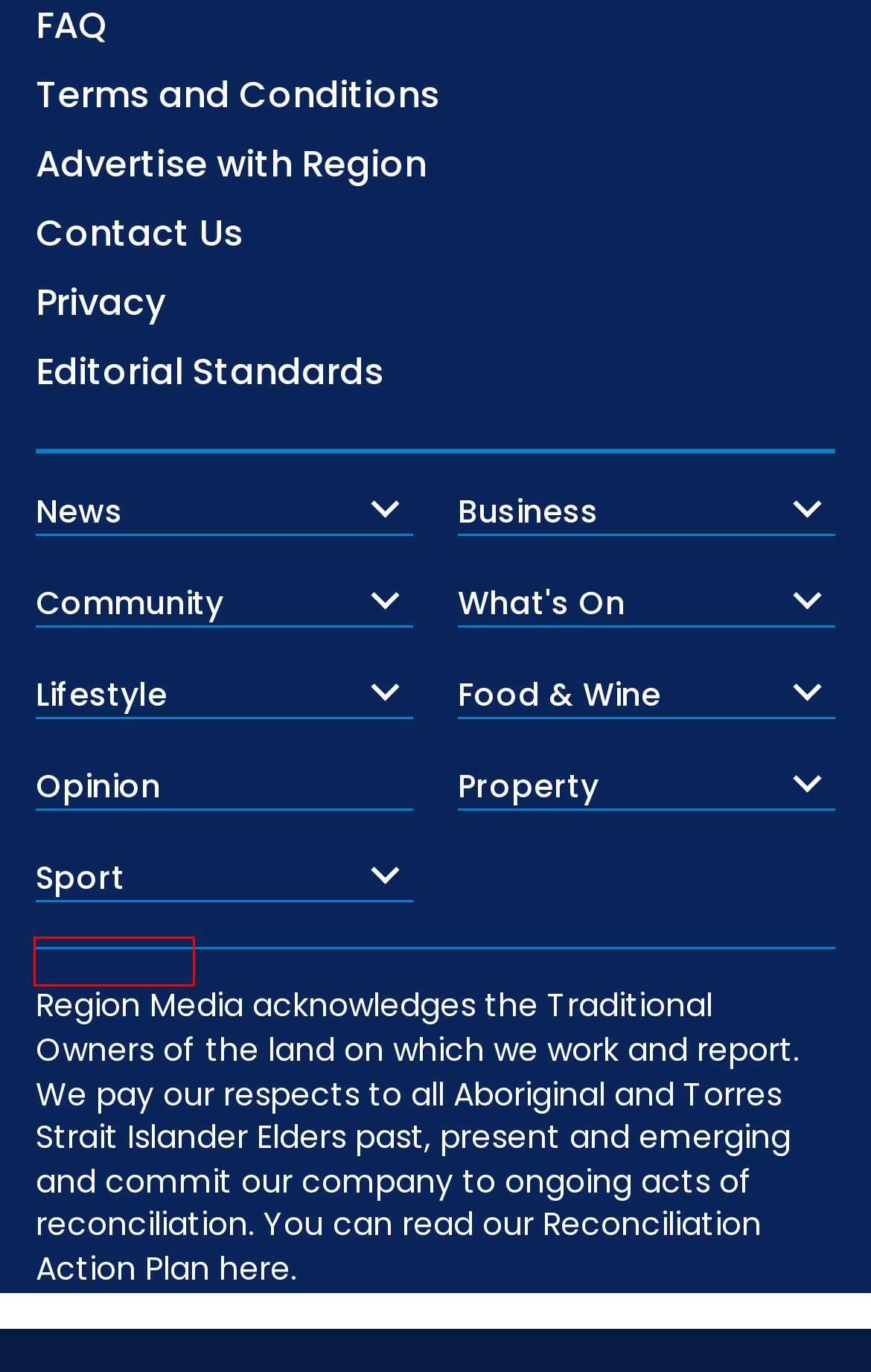You are given a screenshot of a webpage with a red bounding box around an element. Choose the most fitting webpage description for the page that appears after clicking the element within the red bounding box. Here are the candidates:
A. Meet the Makers | Region Illawarra
B. Arts & Entertainment | Region Illawarra
C. AFL | Region Illawarra
D. New Developments | Region Illawarra
E. Pets | Region Illawarra
F. Events | Region Illawarra
G. Basketball | Region Illawarra
H. Local Leaders | Region Illawarra

G